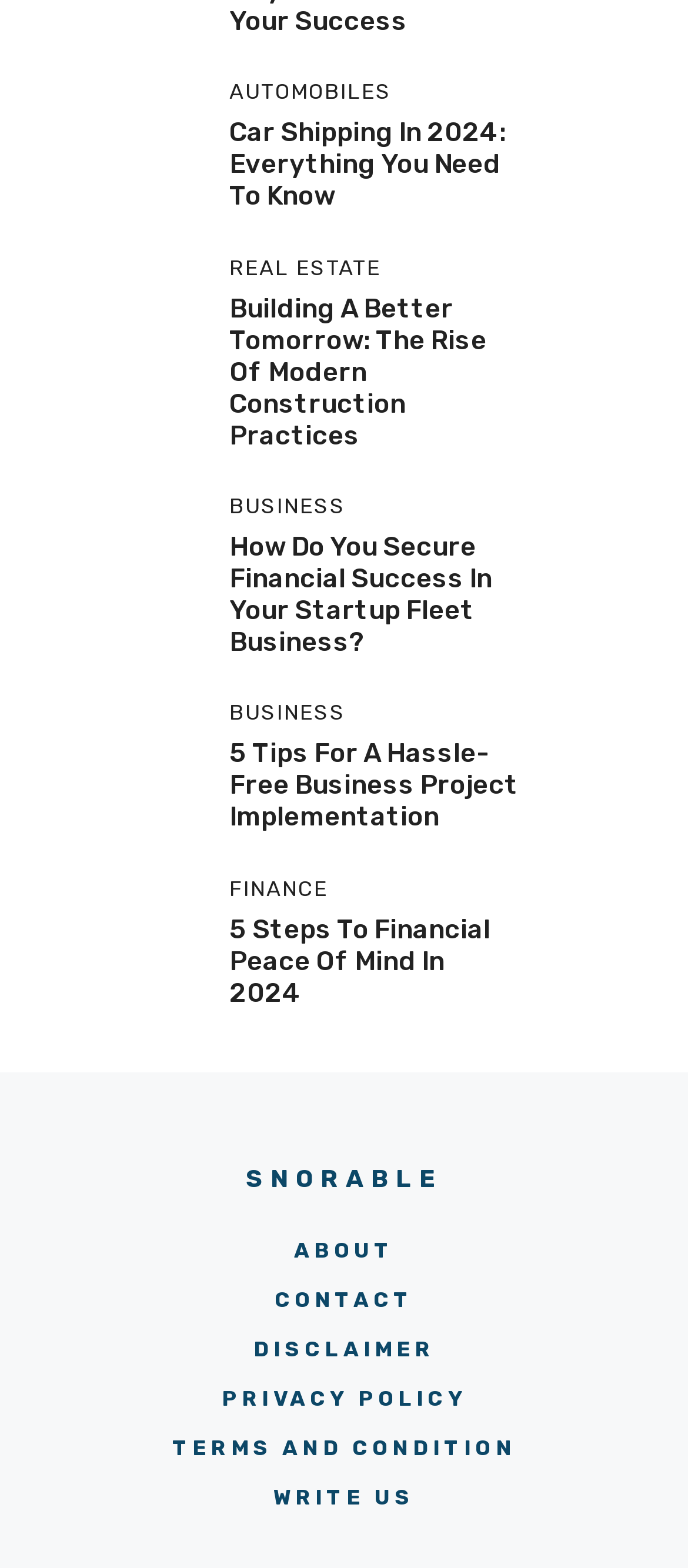Give a one-word or short phrase answer to this question: 
How many figures are present on the webpage?

5